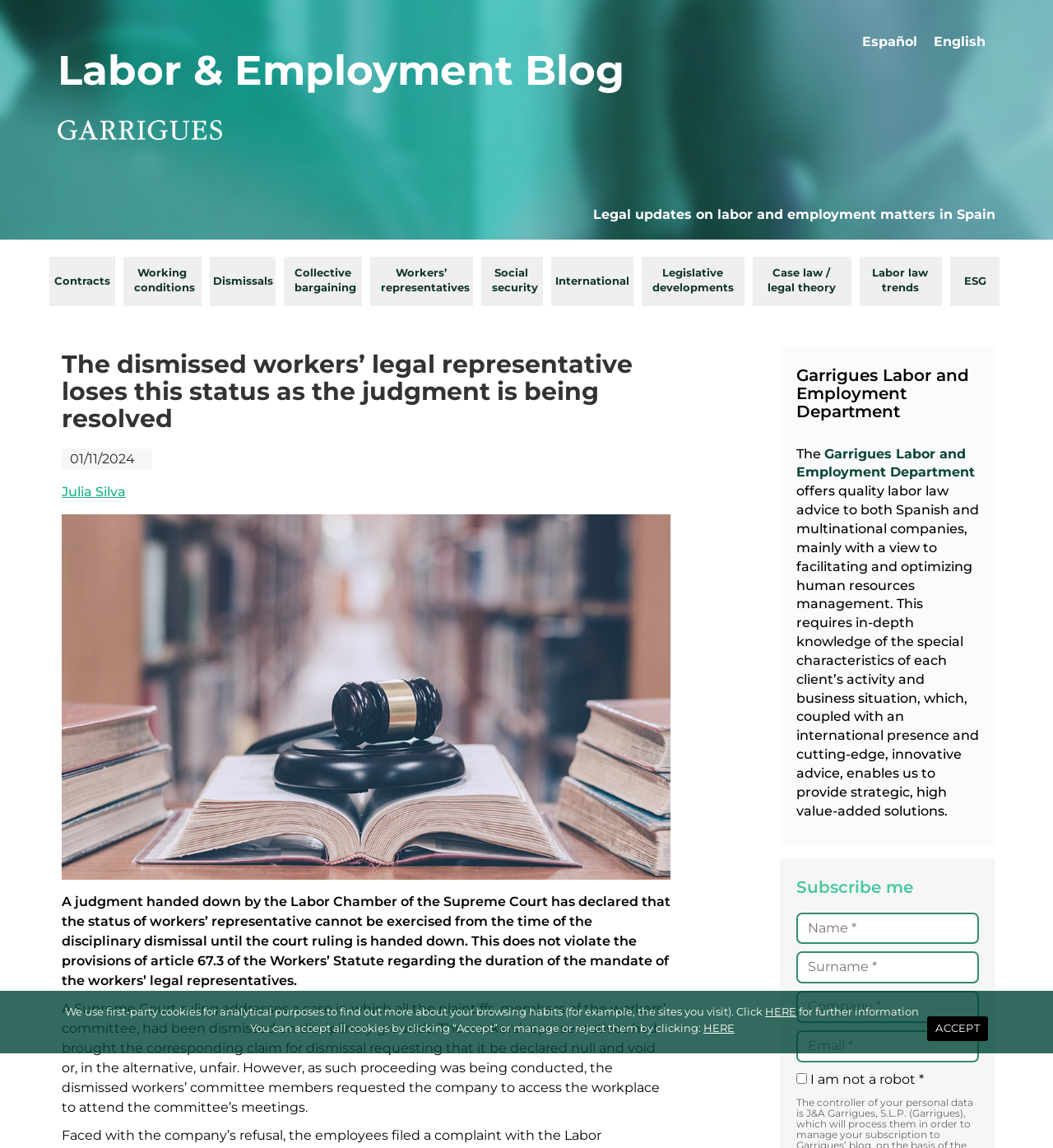Locate the UI element described as follows: "Working conditions". Return the bounding box coordinates as four float numbers between 0 and 1 in the order [left, top, right, bottom].

[0.117, 0.223, 0.191, 0.266]